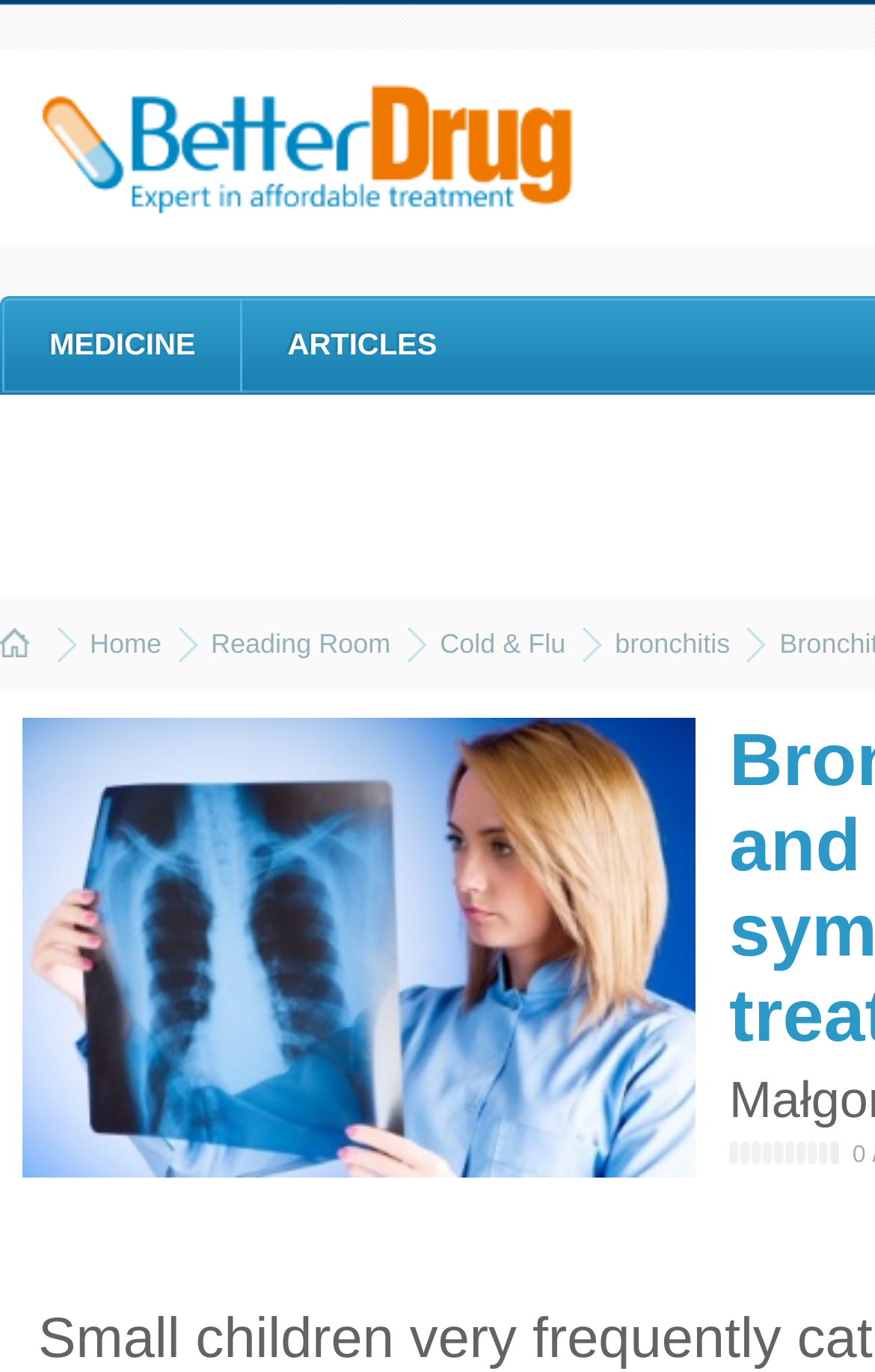What is the purpose of the website?
Give a detailed and exhaustive answer to the question.

The root element of the webpage mentions 'Compare drug’s prices and find its cheapest substitute', which suggests that the primary purpose of the website is to allow users to compare drug prices and find the cheapest alternatives.